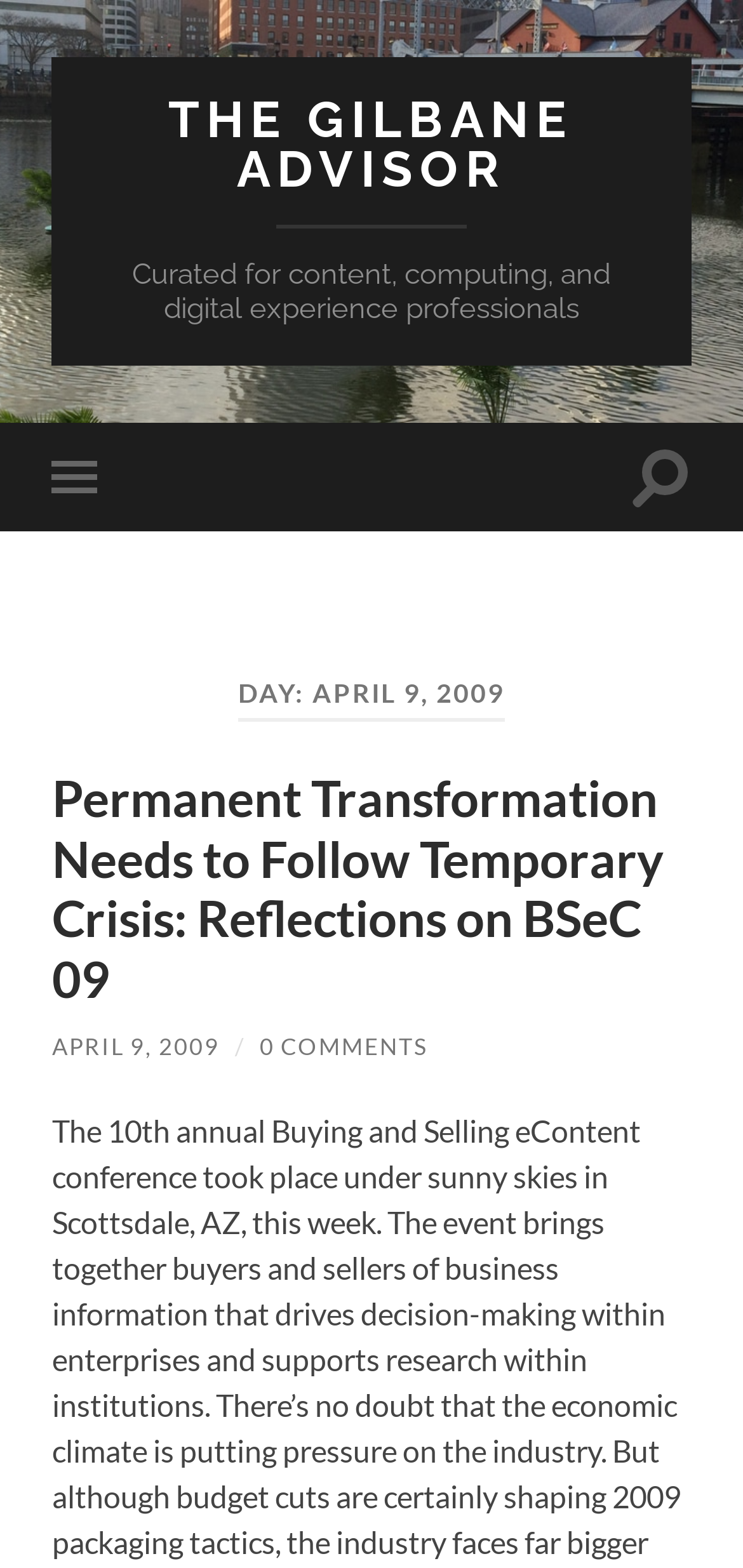What is the date of the latest article?
From the screenshot, supply a one-word or short-phrase answer.

APRIL 9, 2009